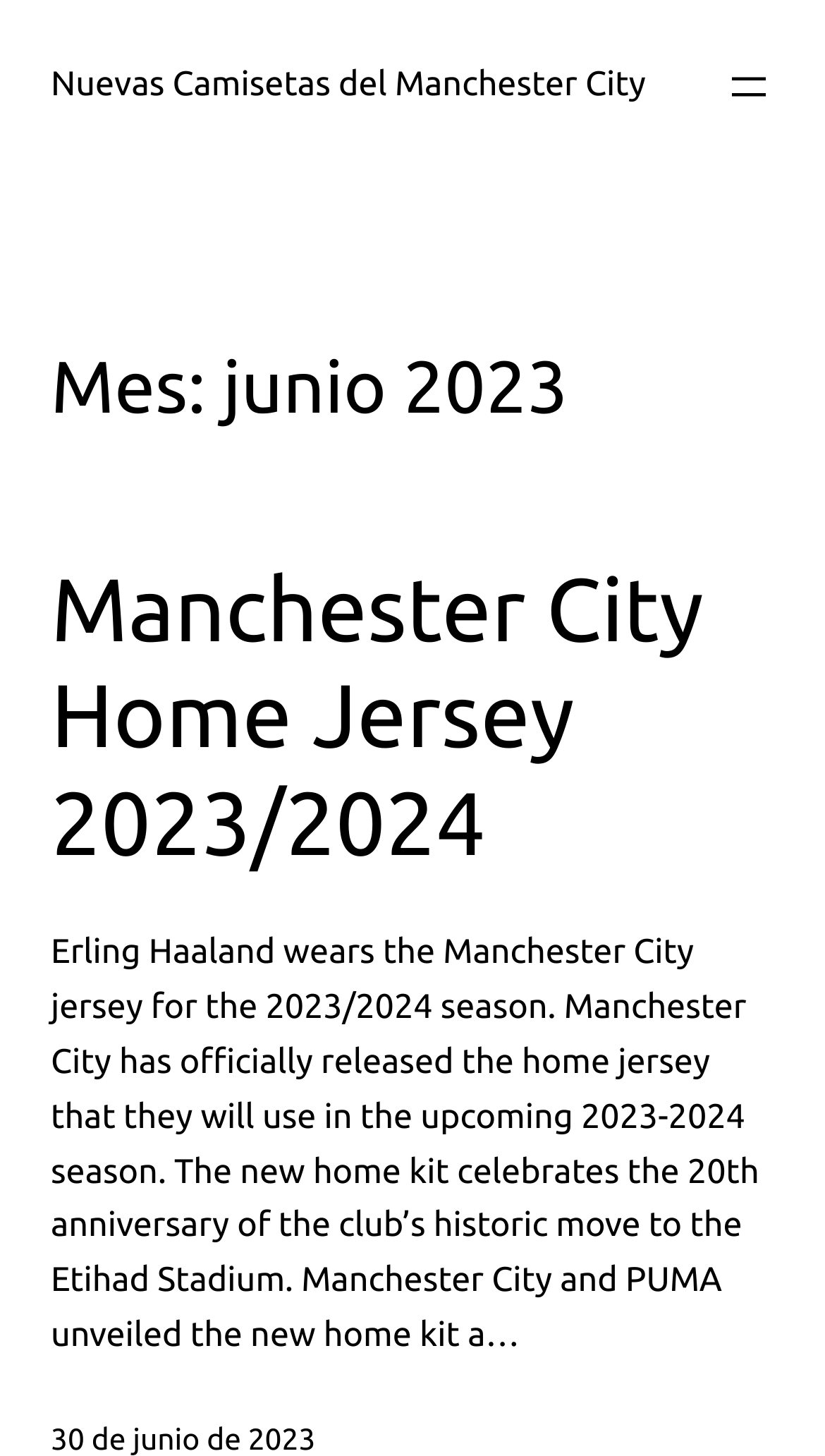Deliver a detailed narrative of the webpage's visual and textual elements.

The webpage appears to be a news article or blog post about the Manchester City football team's new jerseys for the 2023-2024 season. At the top of the page, there is a link with the title "Nuevas Camisetas del Manchester City" and a button to open a menu. 

Below the title, there is a heading that indicates the current month, which is June 2023. Underneath, there is another heading that specifically mentions the "Manchester City Home Jersey 2023/2024", which is also a link. 

Following the jersey title, there is a block of text that describes the new jersey, mentioning Erling Haaland, the 20th anniversary of the club's move to the Etihad Stadium, and the unveiling of the new home kit by Manchester City and PUMA. 

At the bottom of the page, there is a timestamp indicating the publication date, which is June 30, 2023.